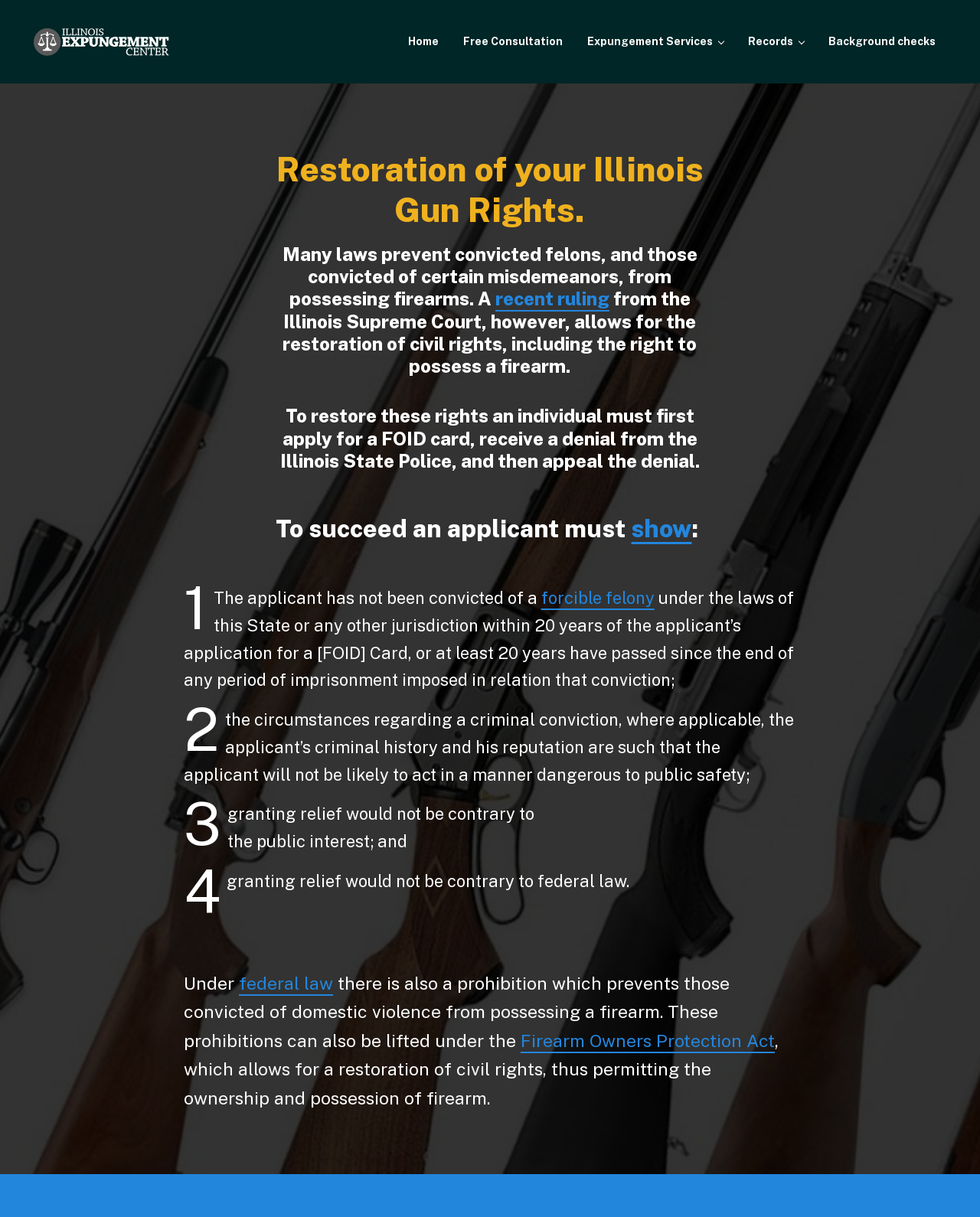Identify the bounding box coordinates for the element you need to click to achieve the following task: "Click the 'Expungement Services' link". The coordinates must be four float values ranging from 0 to 1, formatted as [left, top, right, bottom].

[0.587, 0.019, 0.751, 0.05]